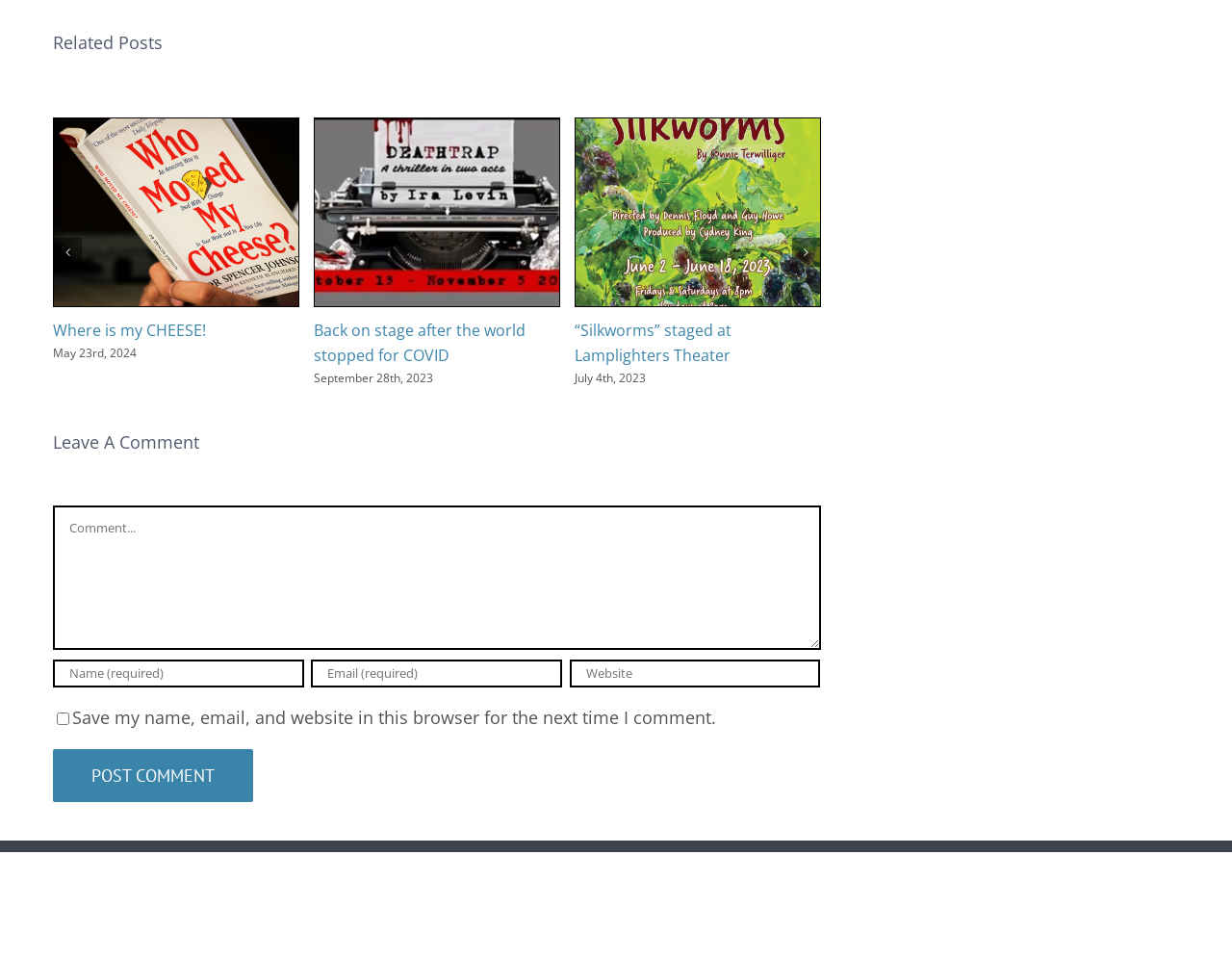Given the webpage screenshot, identify the bounding box of the UI element that matches this description: "parent_node: Comment name="comment" placeholder="Comment..."".

[0.043, 0.527, 0.666, 0.677]